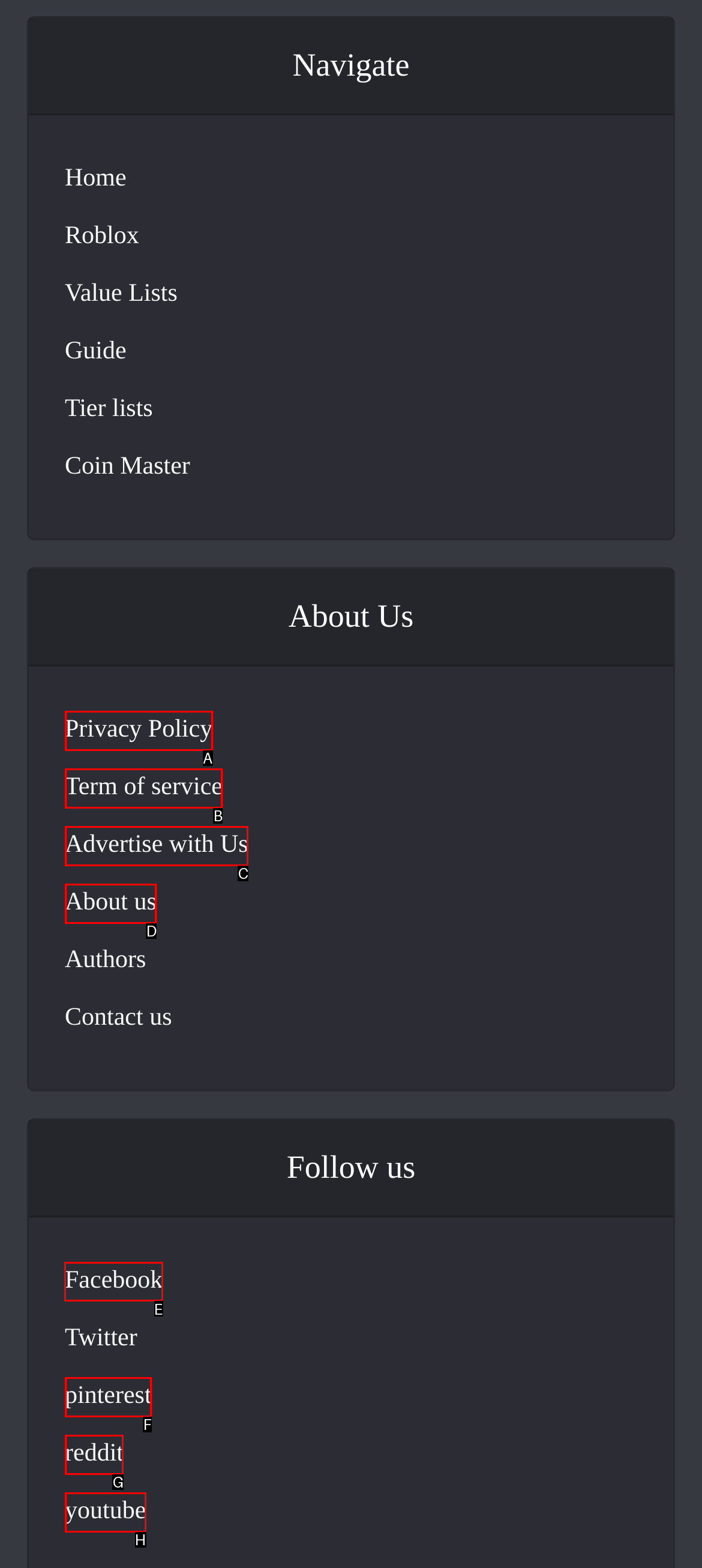Which HTML element should be clicked to complete the following task: Follow on Facebook?
Answer with the letter corresponding to the correct choice.

E